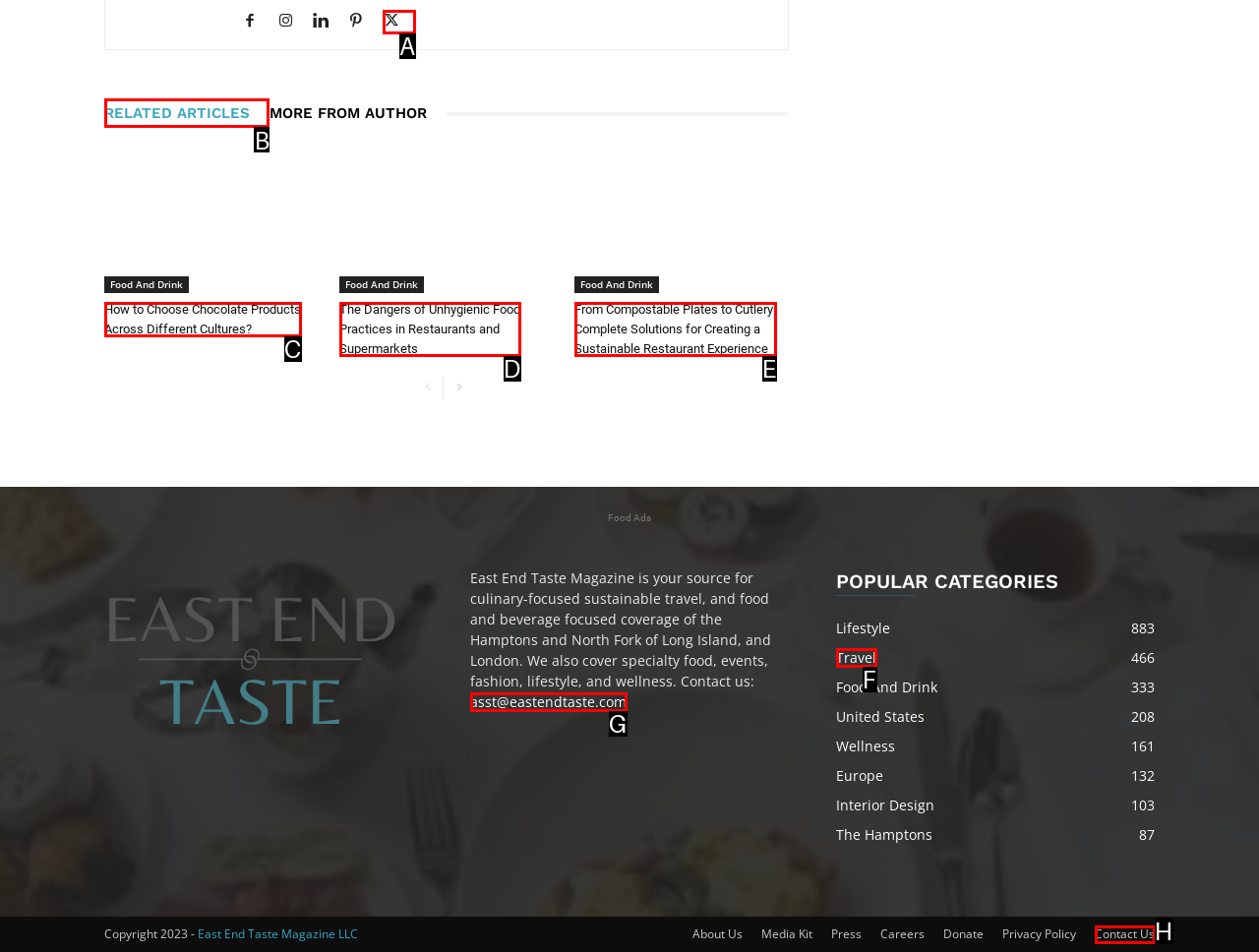Identify which HTML element should be clicked to fulfill this instruction: Click on 'RELATED ARTICLES' Reply with the correct option's letter.

B